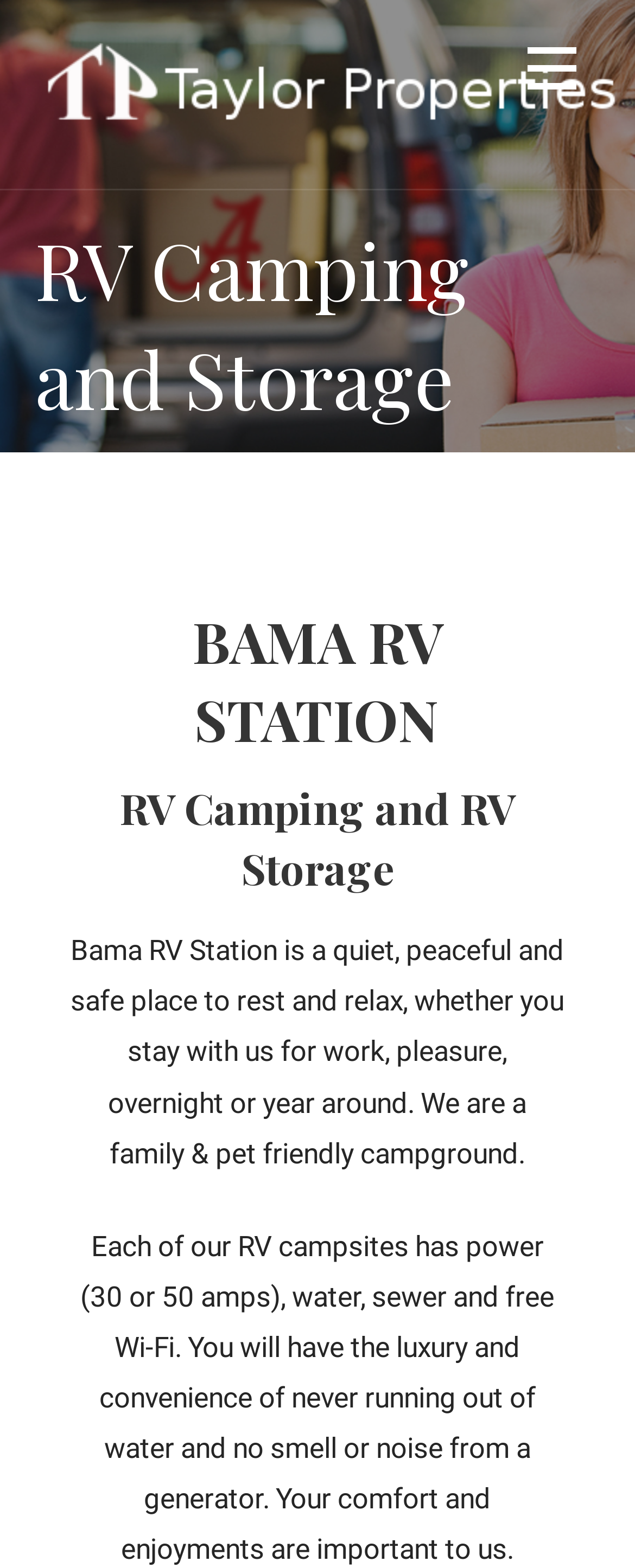What is the tone of the campground's description?
Please give a detailed answer to the question using the information shown in the image.

I found the answer by reading the StaticText 'We are a family & pet friendly campground.' and 'Your comfort and enjoyments are important to us.' which convey a friendly and welcoming tone.